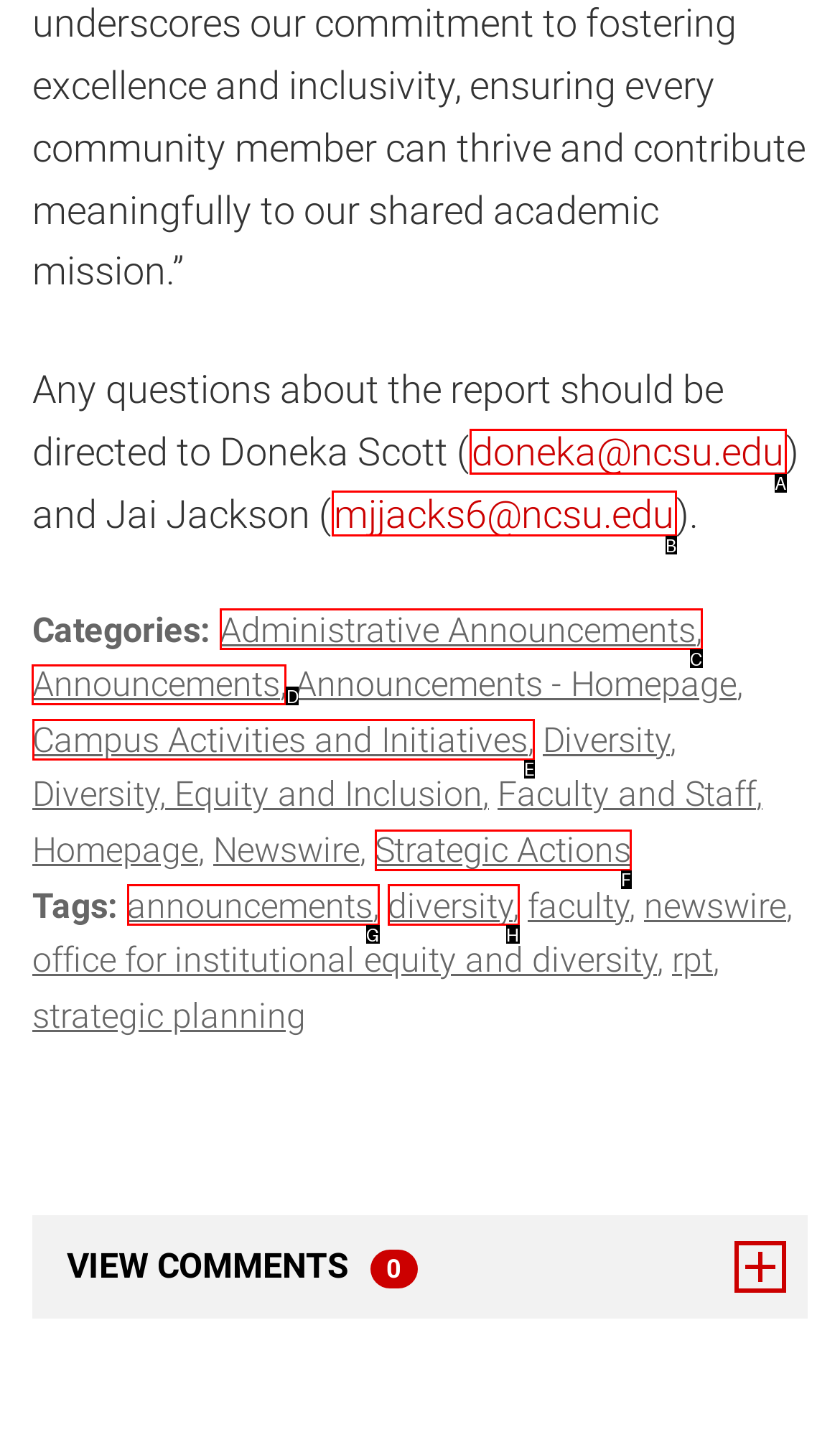Choose the UI element to click on to achieve this task: go to Announcements. Reply with the letter representing the selected element.

D